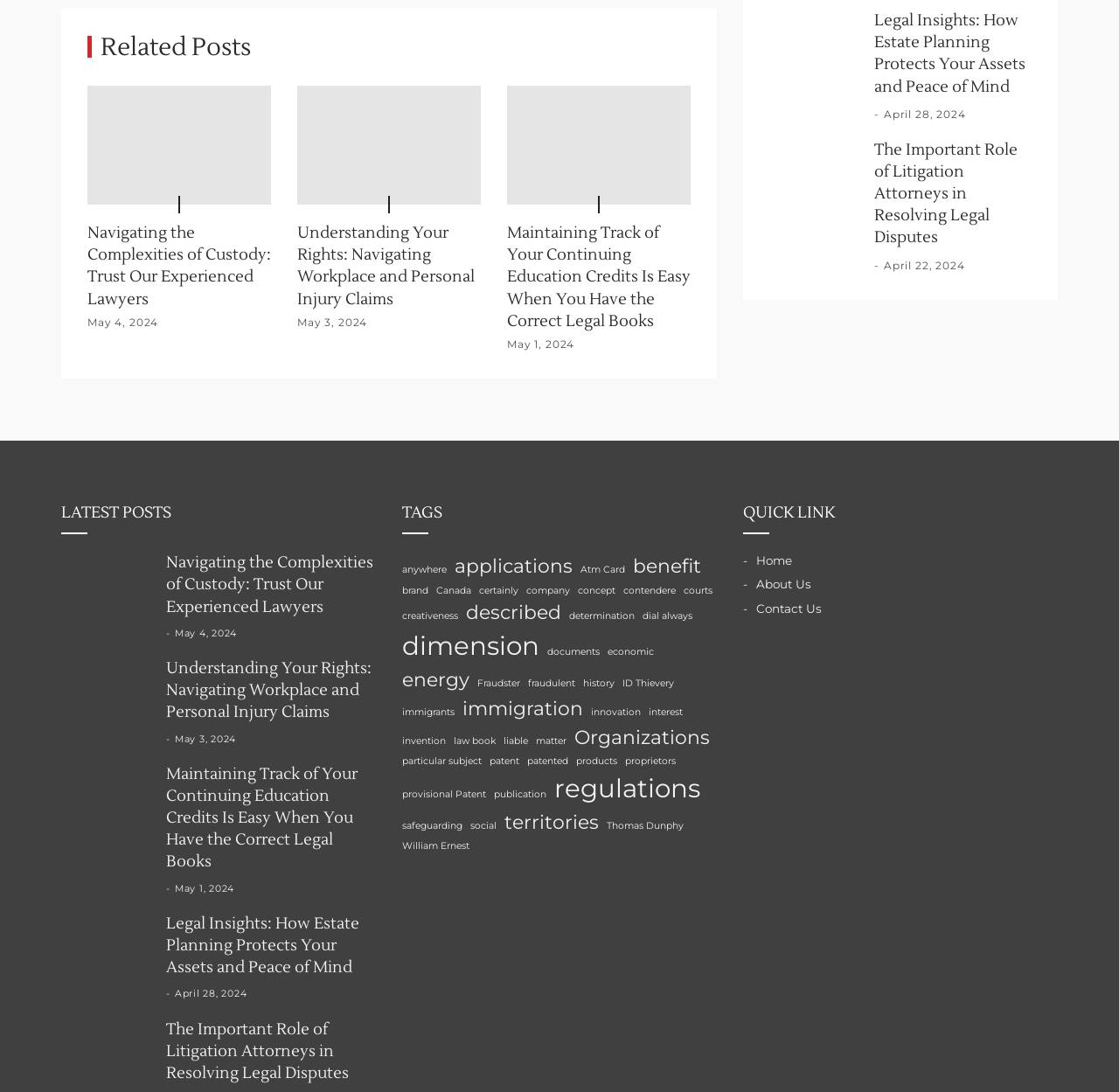Can you find the bounding box coordinates of the area I should click to execute the following instruction: "click on 'applications'"?

[0.406, 0.505, 0.512, 0.532]